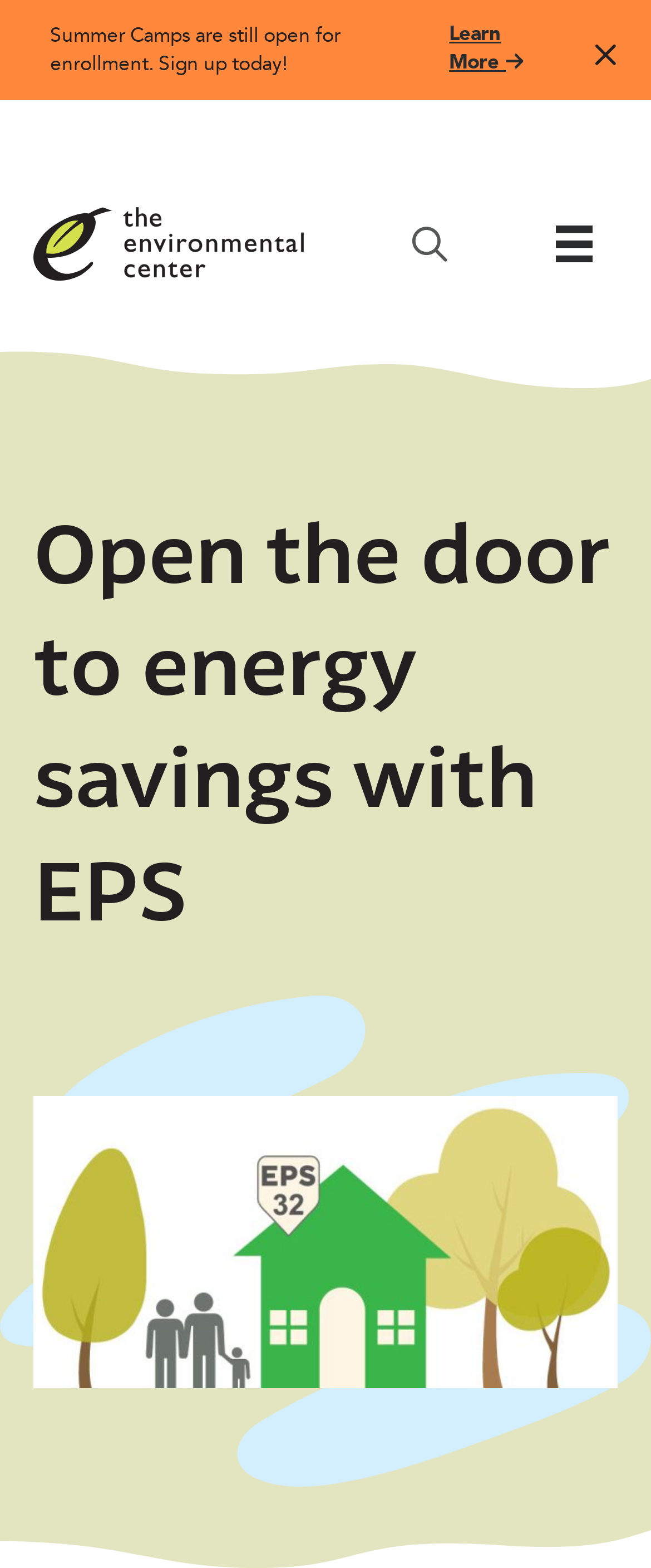Find and provide the bounding box coordinates for the UI element described with: "Learn More".

[0.69, 0.013, 0.824, 0.05]